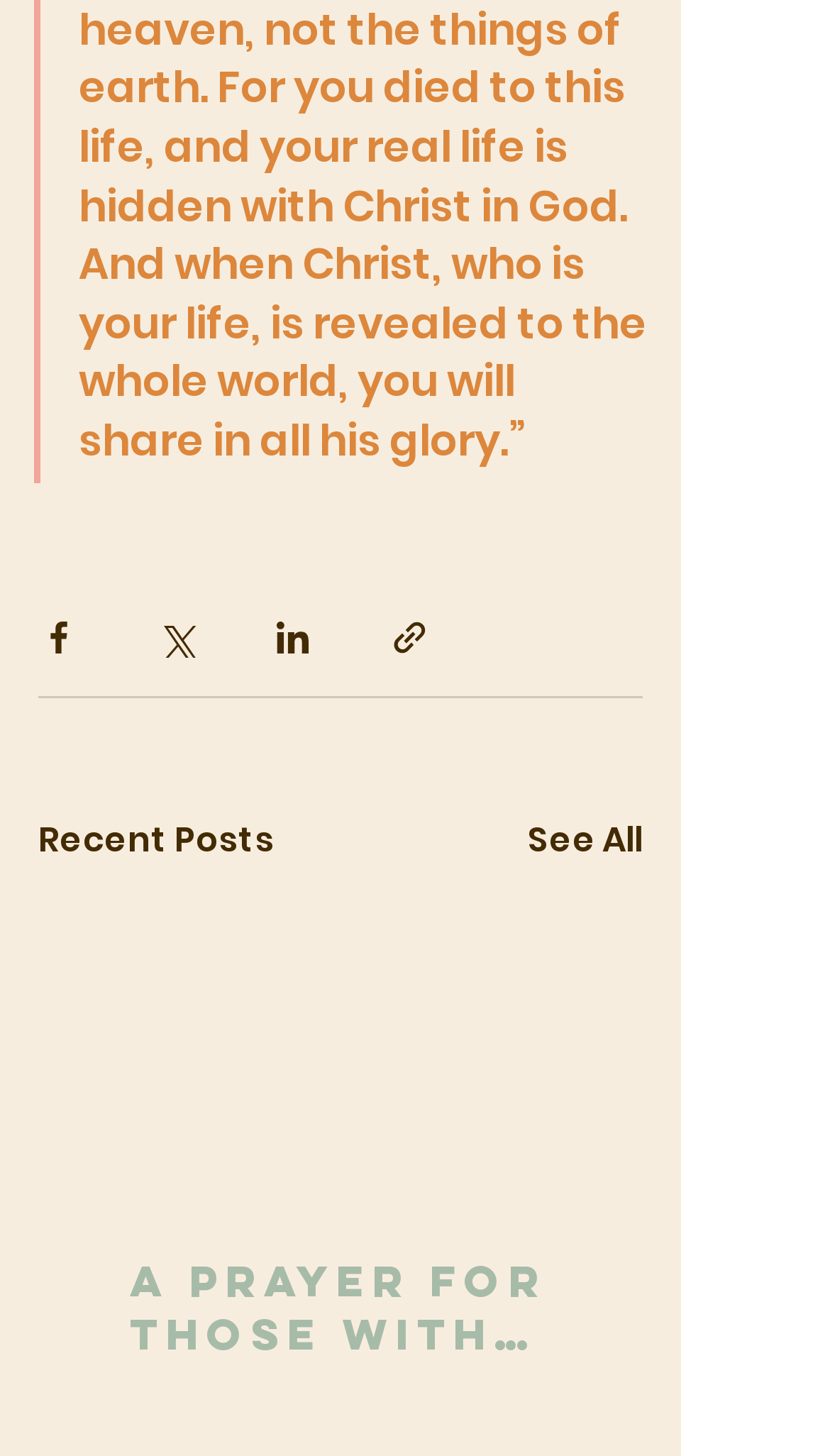Locate the bounding box coordinates of the region to be clicked to comply with the following instruction: "Share via Facebook". The coordinates must be four float numbers between 0 and 1, in the form [left, top, right, bottom].

[0.046, 0.425, 0.095, 0.452]